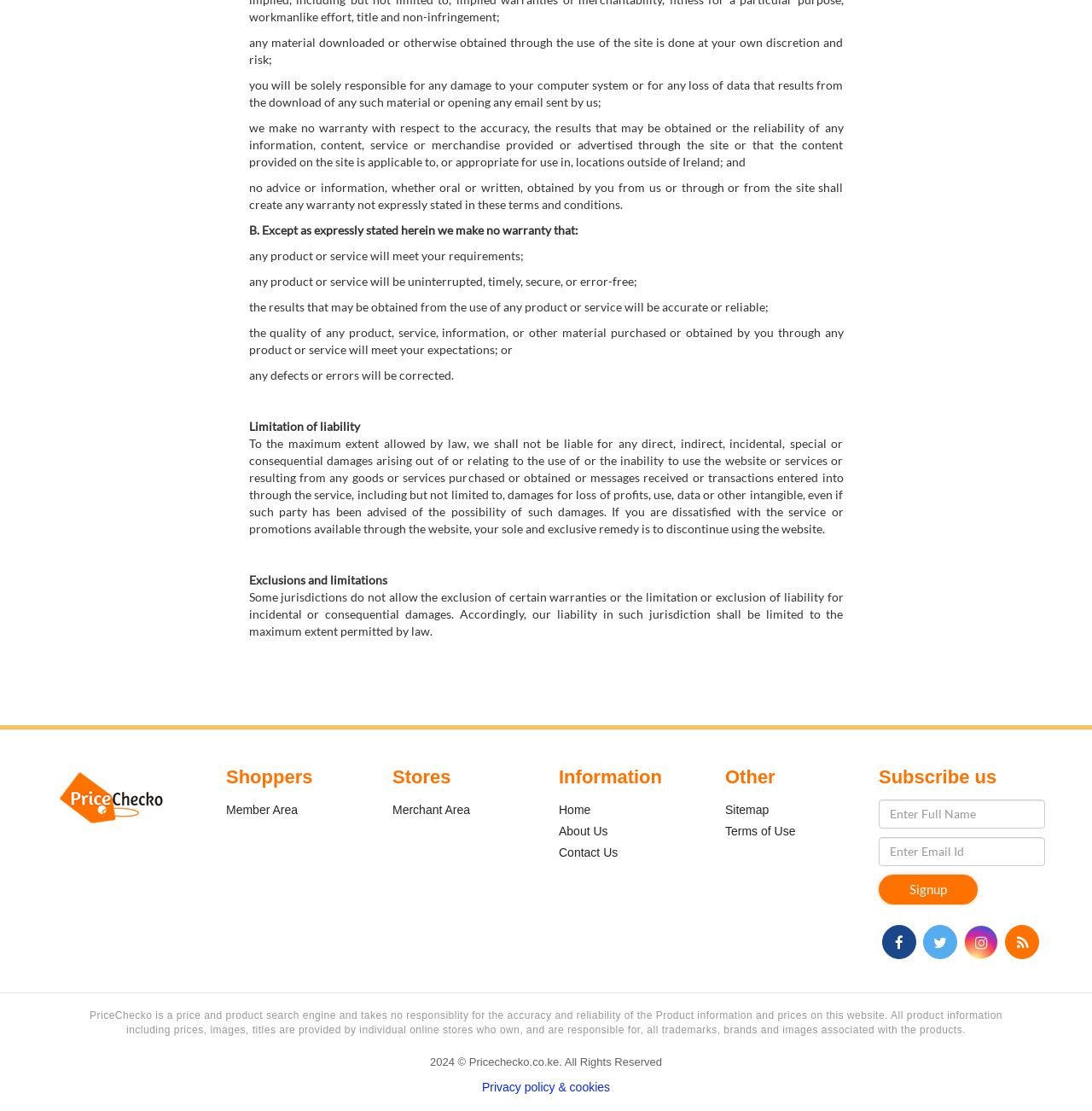Give a short answer using one word or phrase for the question:
What is the disclaimer about material downloaded from the site?

Done at your own discretion and risk